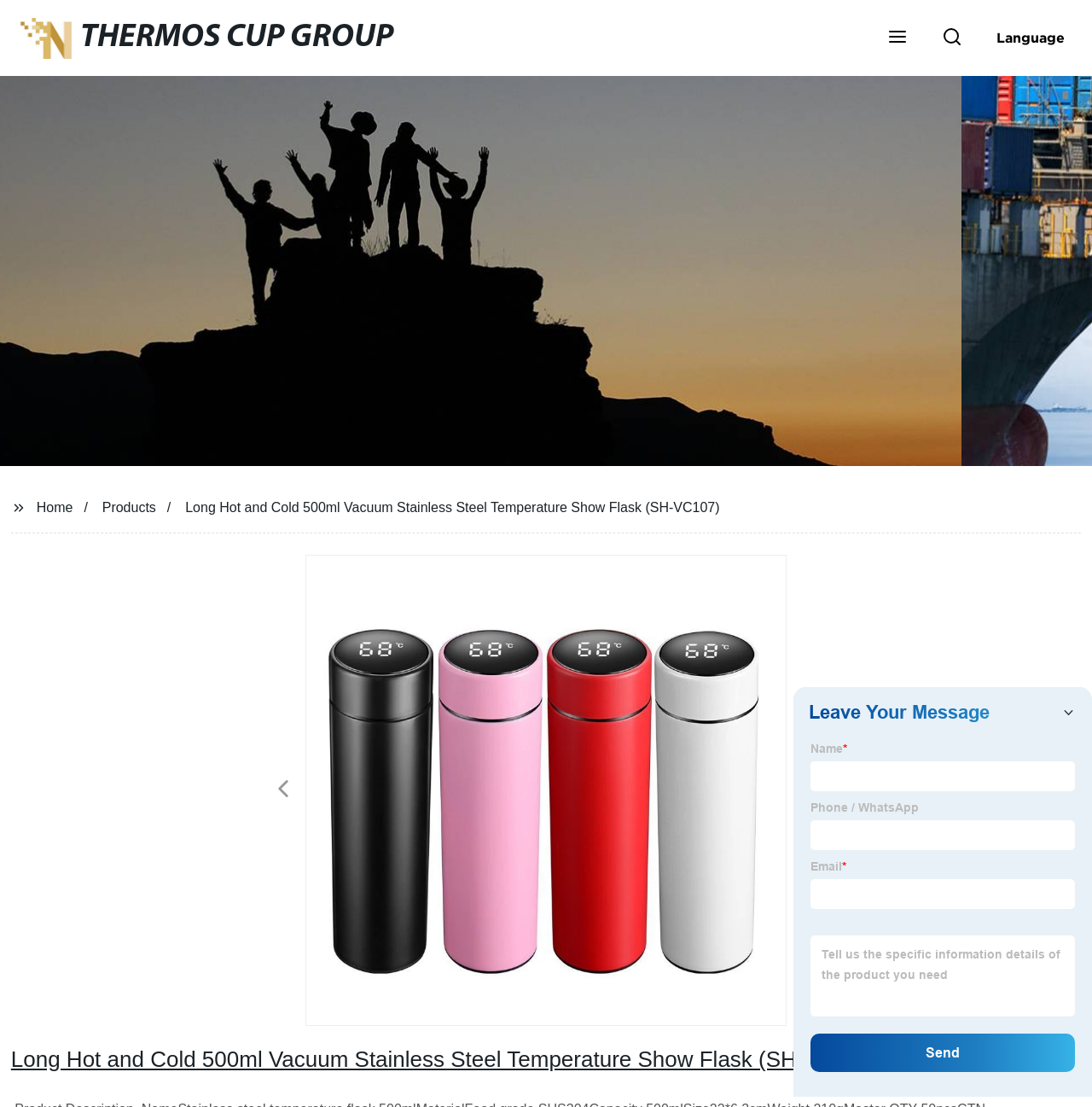Identify the bounding box coordinates of the clickable region required to complete the instruction: "View next page". The coordinates should be given as four float numbers within the range of 0 and 1, i.e., [left, top, right, bottom].

[0.723, 0.699, 0.759, 0.729]